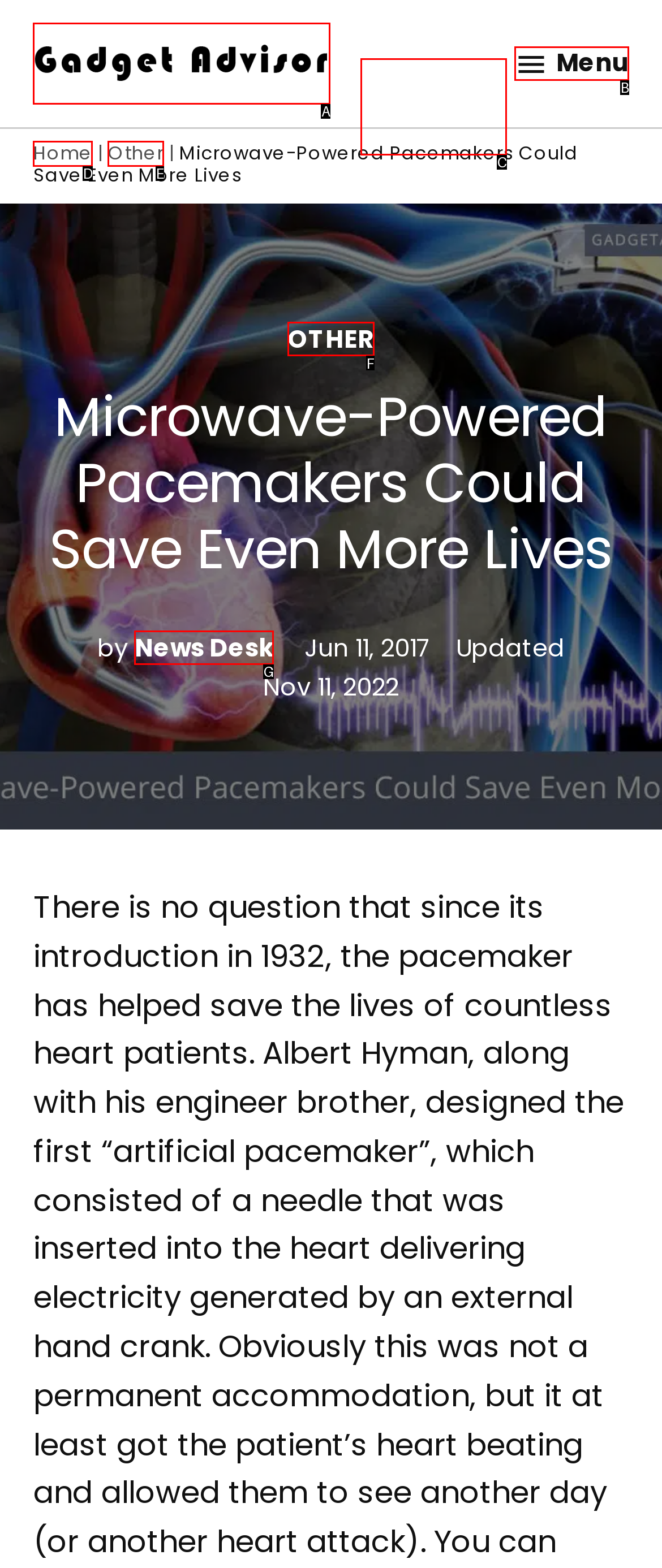Select the HTML element that best fits the description: parent_node: Gadget Advisor
Respond with the letter of the correct option from the choices given.

A